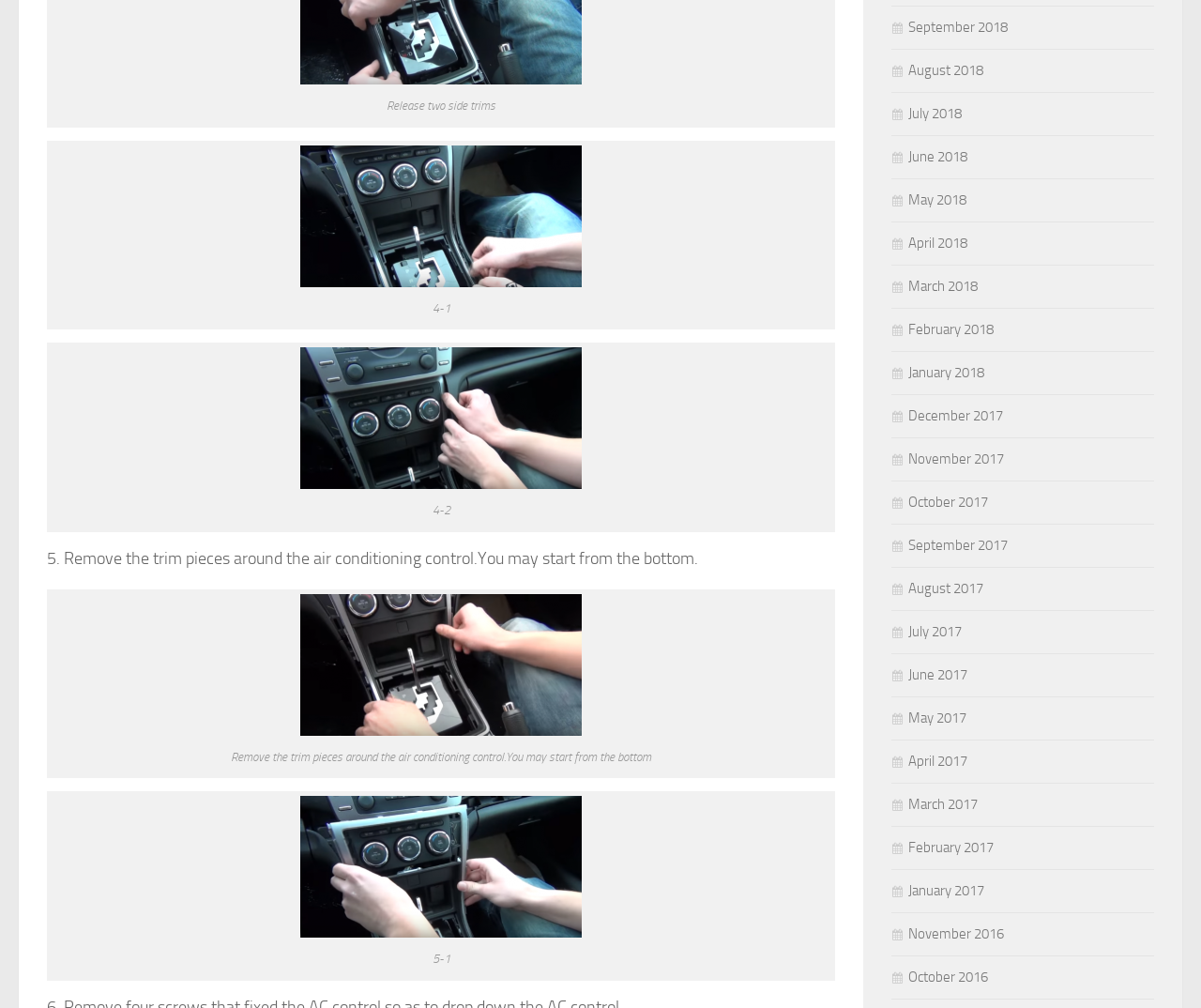Find the bounding box coordinates for the area that must be clicked to perform this action: "View image '4-1'".

[0.25, 0.144, 0.485, 0.285]